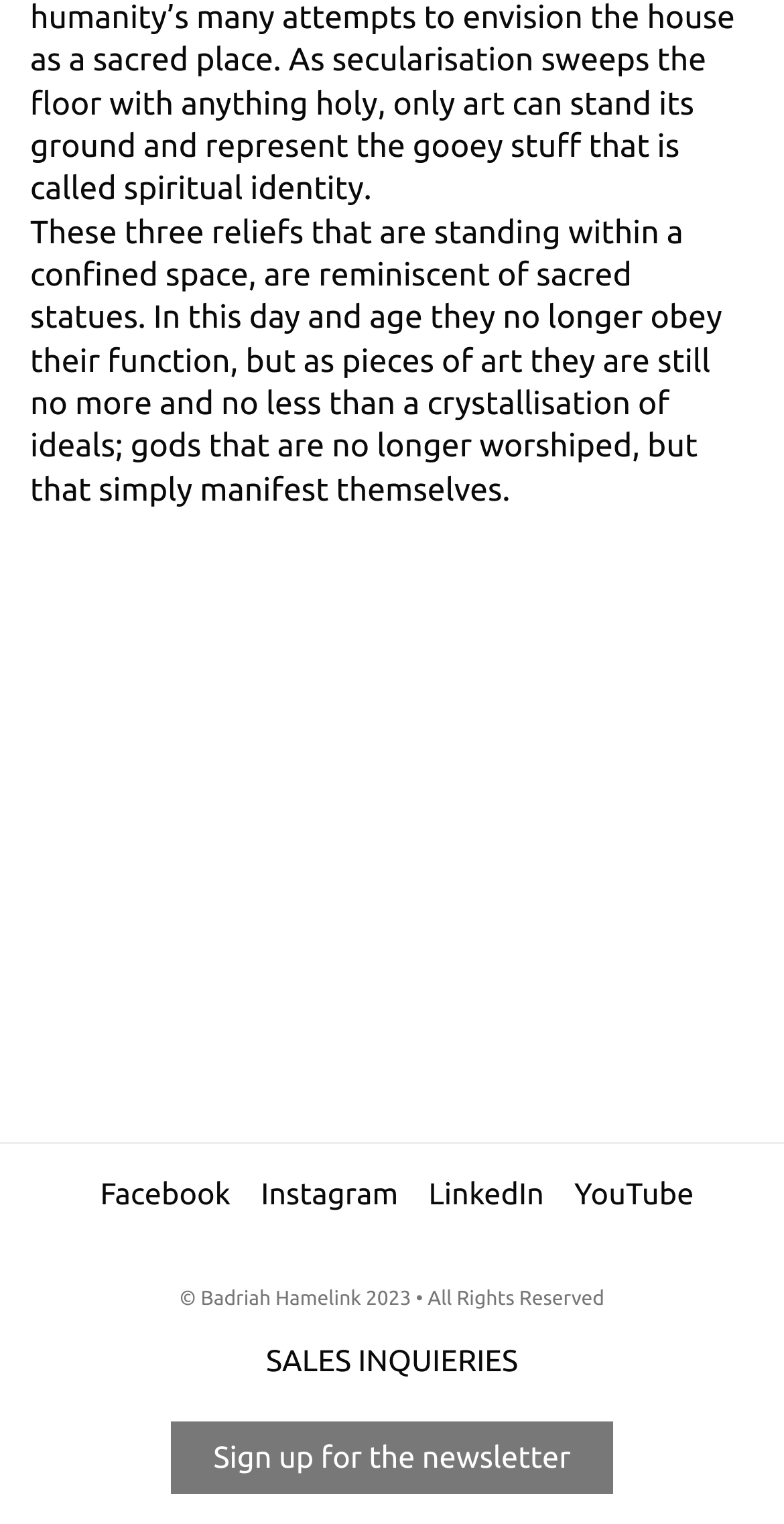What is the function of the 'Sign up for the newsletter' link?
Provide an in-depth answer to the question, covering all aspects.

The 'Sign up for the newsletter' link allows users to register for the website's newsletter, which likely provides updates, news, or promotions related to the website's content or services.